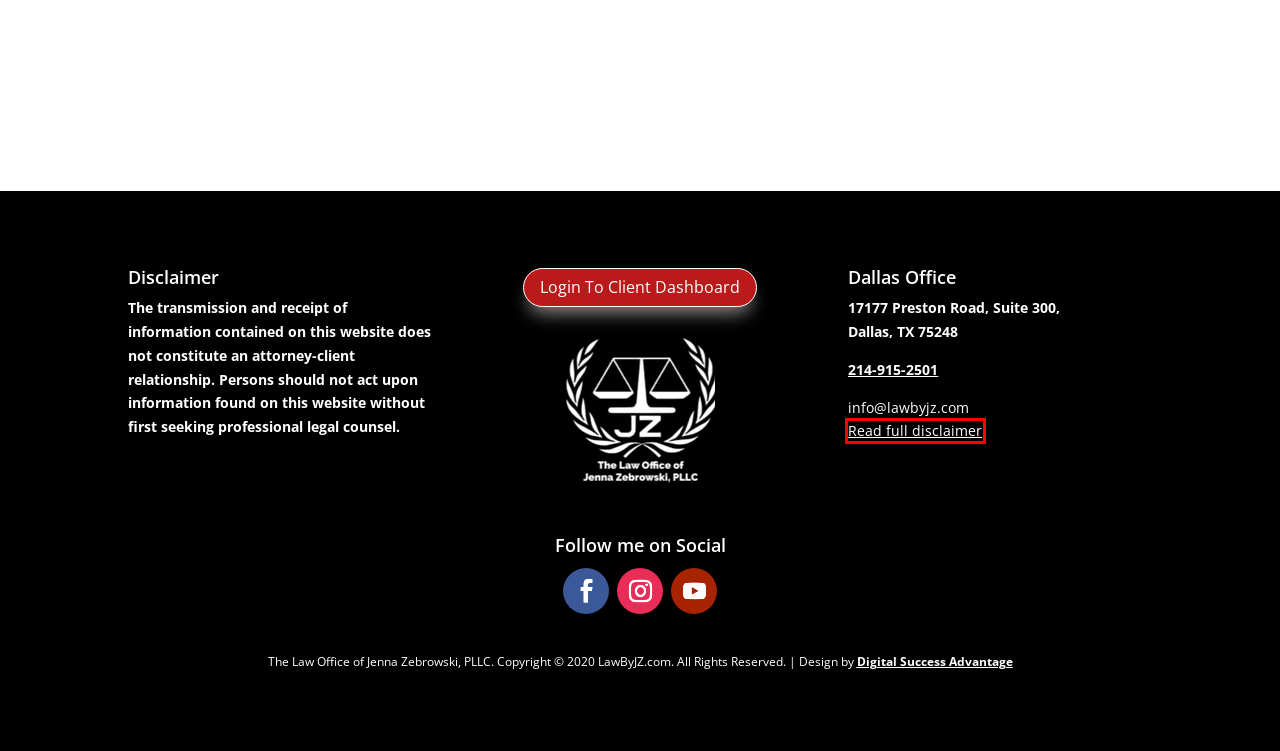You have been given a screenshot of a webpage, where a red bounding box surrounds a UI element. Identify the best matching webpage description for the page that loads after the element in the bounding box is clicked. Options include:
A. Home - Law By JZ
B. Reviews - Law By JZ
C. About - Law By JZ
D. Dallas Marketing Services - Digital Success Web
E. What is a Standard Commercial Lease Agreement Form? - Law By JZ
F. Blog - Law By JZ
G. Disclaimer - Law By JZ
H. Can you create your own rental agreements using online forms? - Law By JZ

G